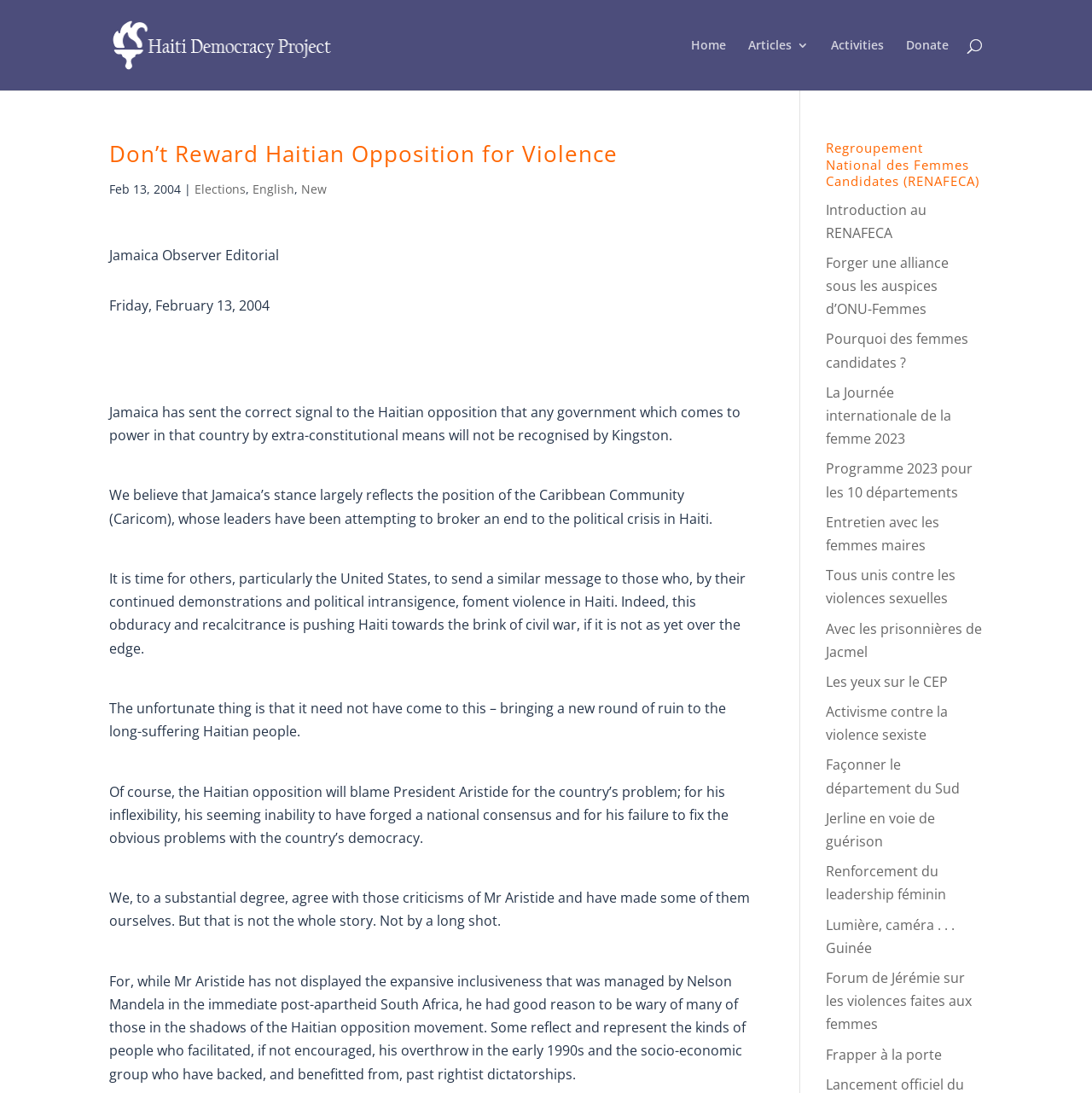Identify the bounding box coordinates for the element you need to click to achieve the following task: "Learn more about 'Regroupement National des Femmes Candidates (RENAFECA)'". The coordinates must be four float values ranging from 0 to 1, formatted as [left, top, right, bottom].

[0.756, 0.128, 0.9, 0.181]